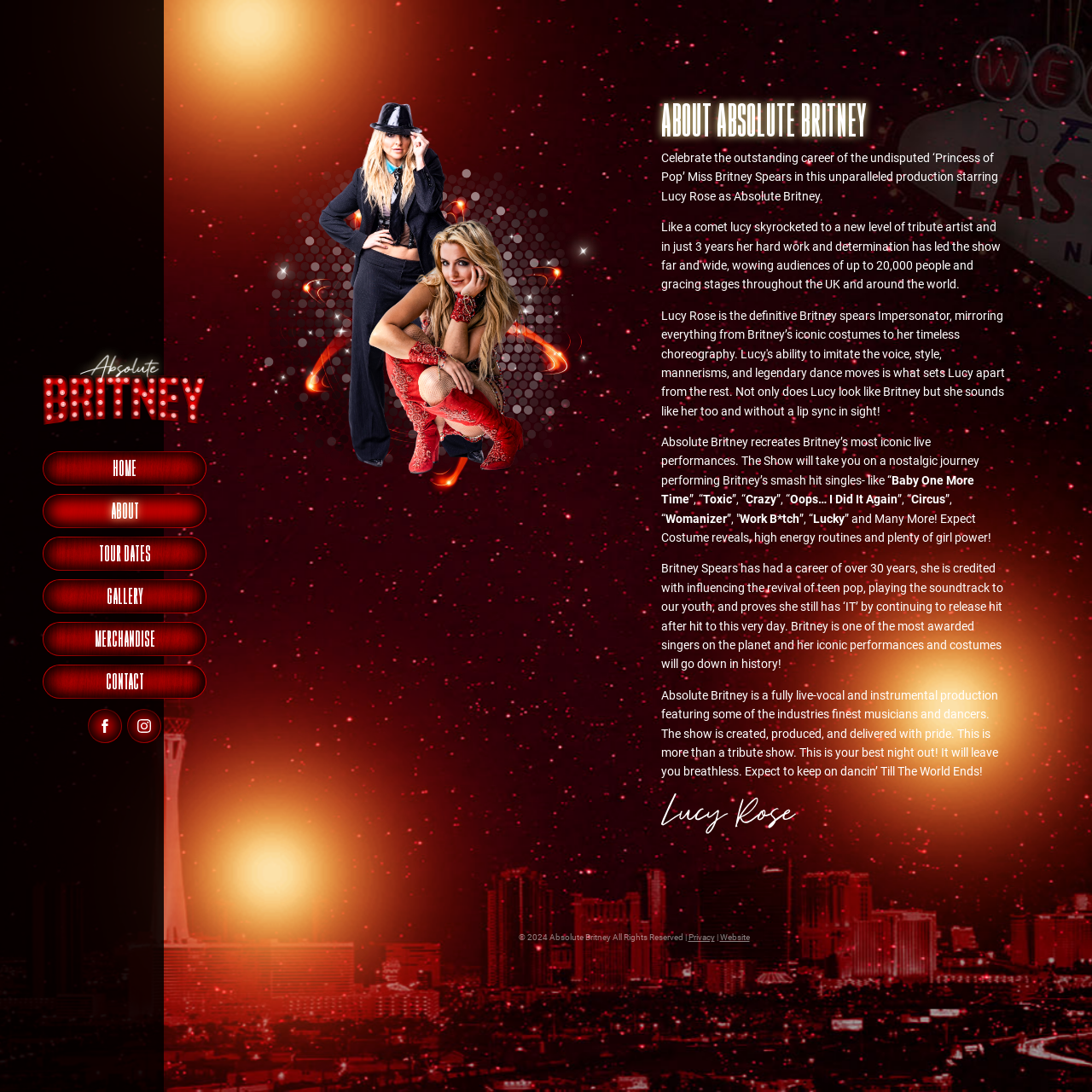For the given element description New York area codes, determine the bounding box coordinates of the UI element. The coordinates should follow the format (top-left x, top-left y, bottom-right x, bottom-right y) and be within the range of 0 to 1.

None